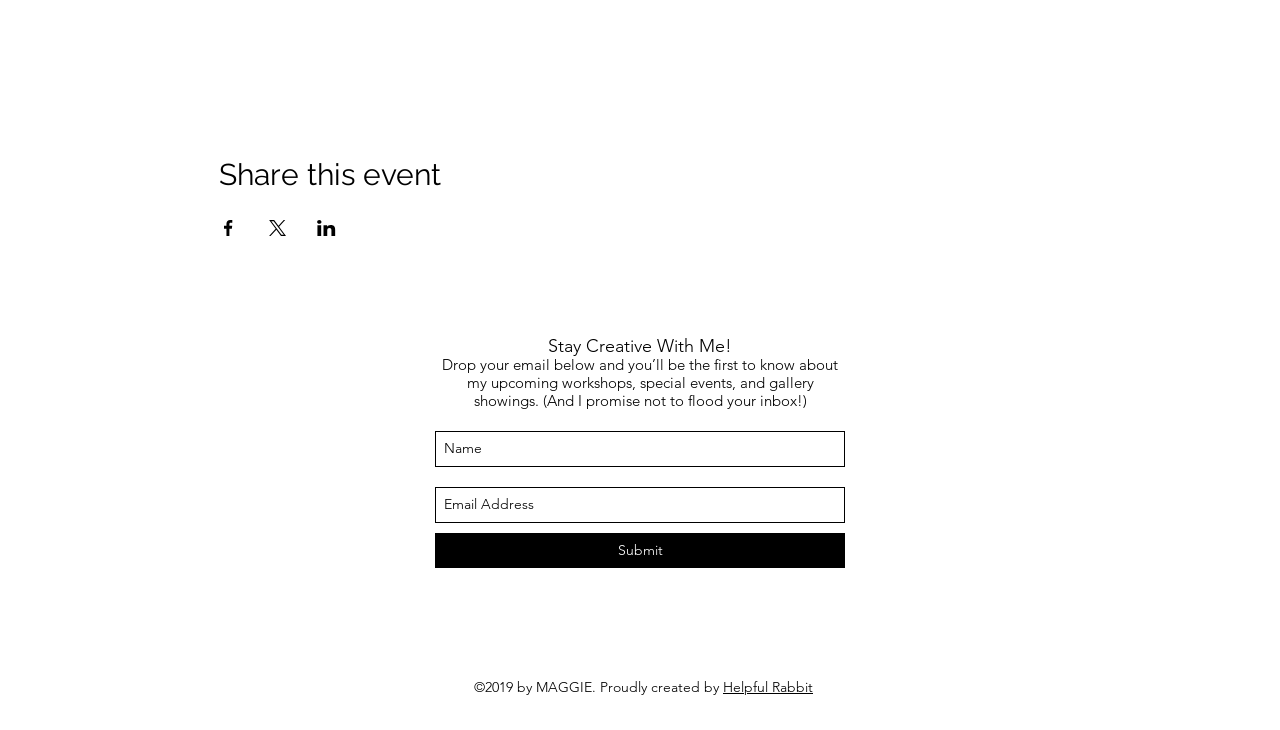Using the format (top-left x, top-left y, bottom-right x, bottom-right y), and given the element description, identify the bounding box coordinates within the screenshot: aria-label="Name" name="name" placeholder="Name"

[0.34, 0.59, 0.66, 0.639]